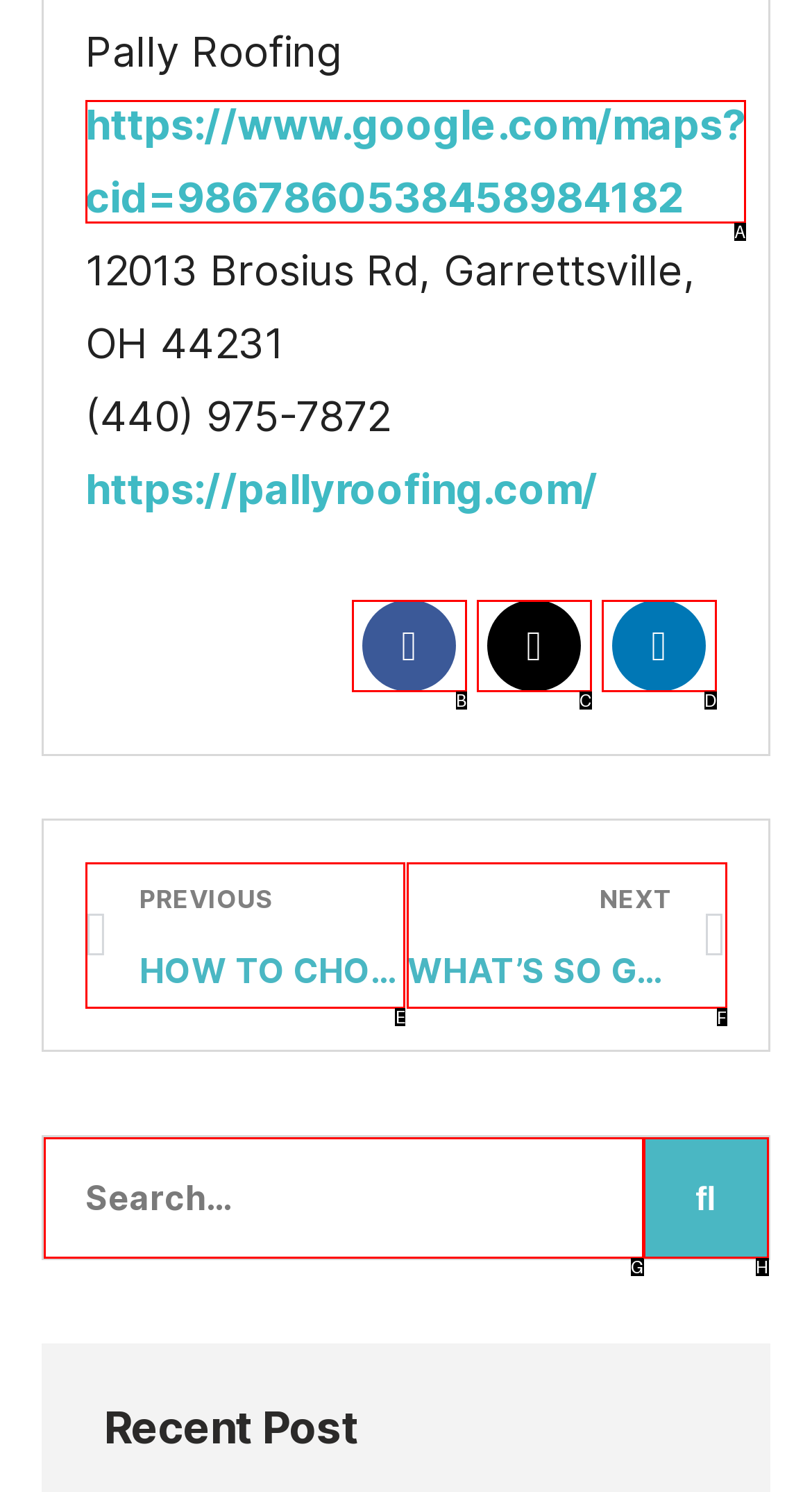Point out the UI element to be clicked for this instruction: go to the next article. Provide the answer as the letter of the chosen element.

F